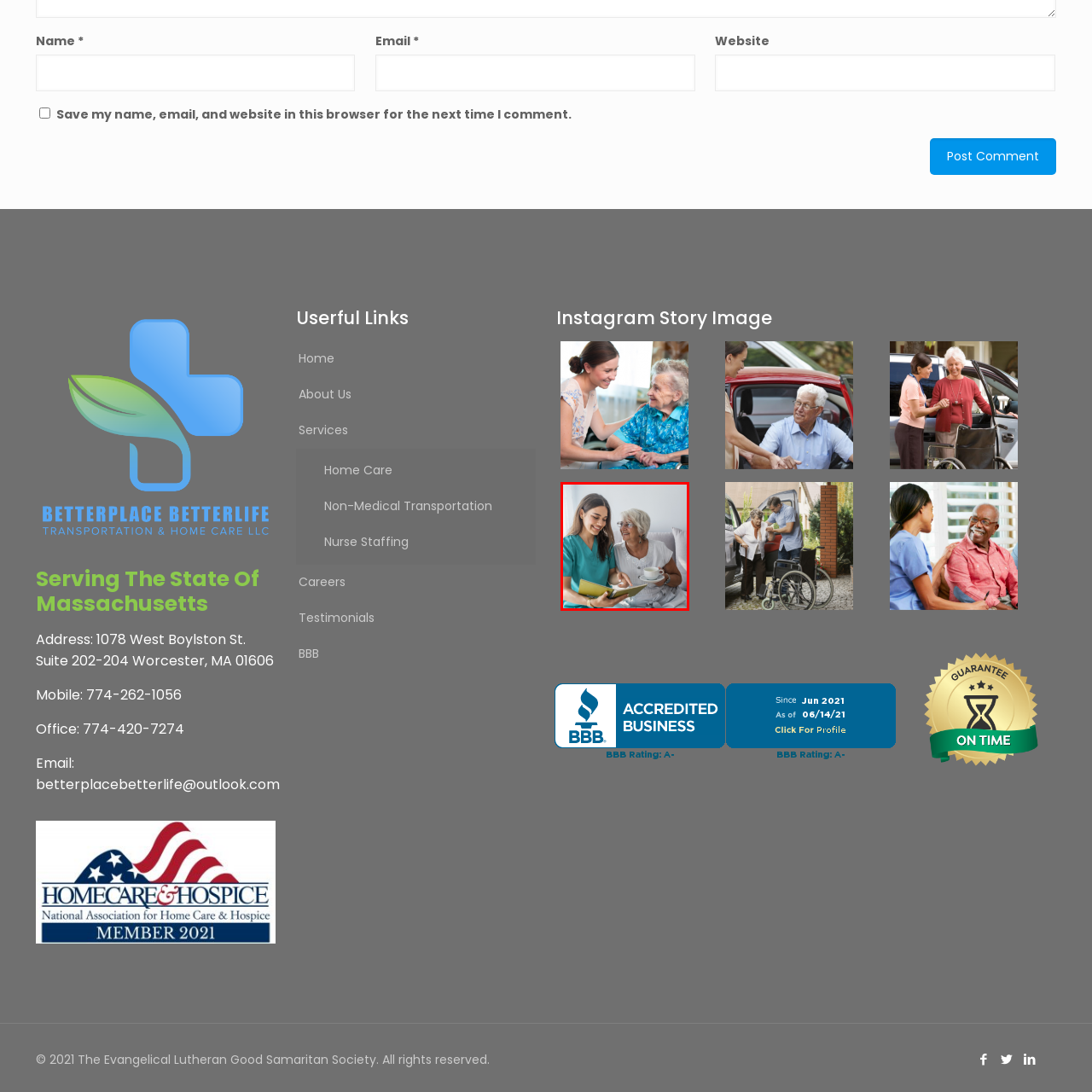What is the elderly woman holding?
Look at the image highlighted within the red bounding box and provide a detailed answer to the question.

The caption describes the elderly woman as seated comfortably with a cup of tea, indicating that she is engaged in a relaxing activity, which is often associated with feelings of comfort and tranquility.